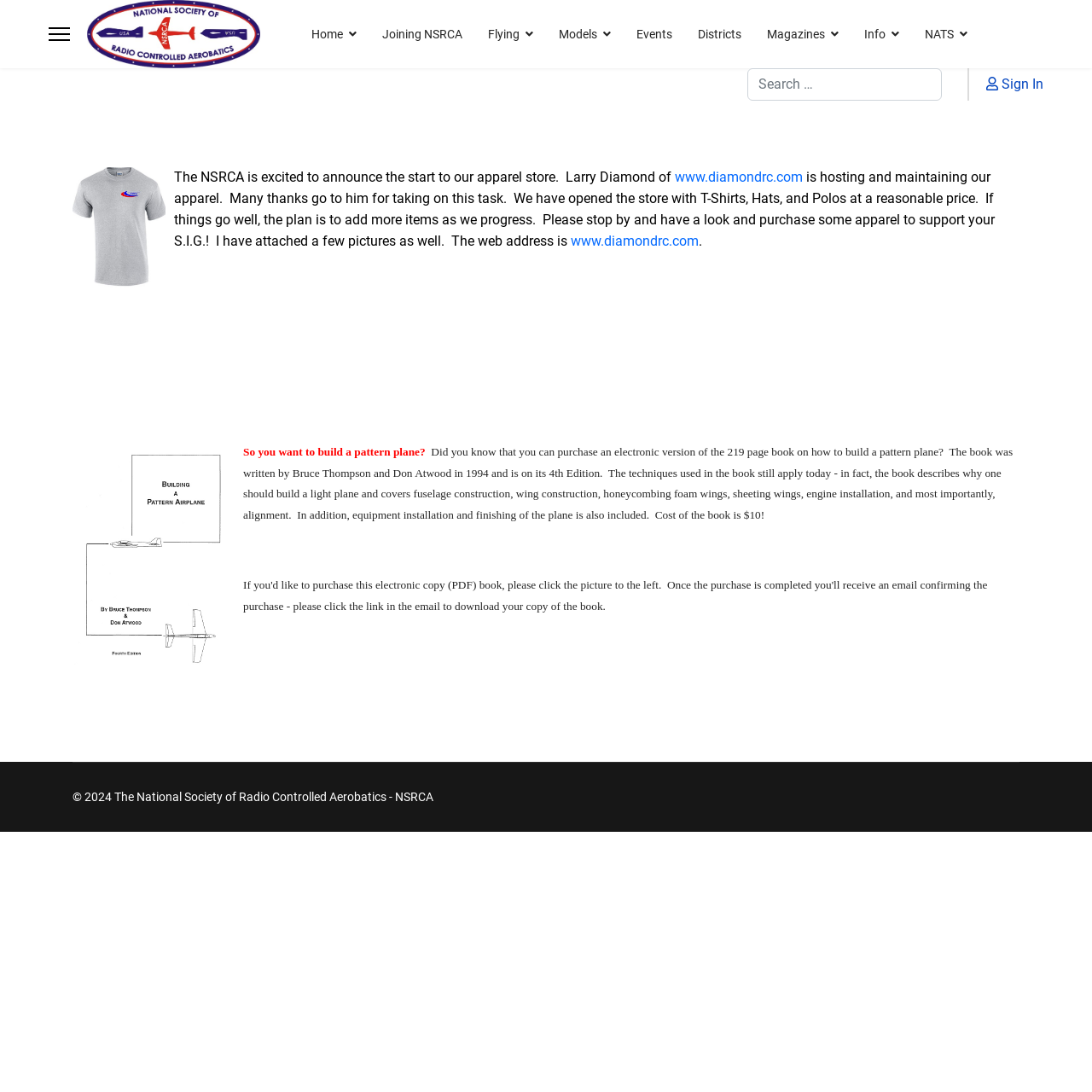Who wrote the book on building a pattern plane?
Please give a detailed and elaborate answer to the question.

The authors of the book can be found in the text 'The book was written by Bruce Thompson and Don Atwood in 1994 and is on its 4th Edition.', which provides the names of the authors.